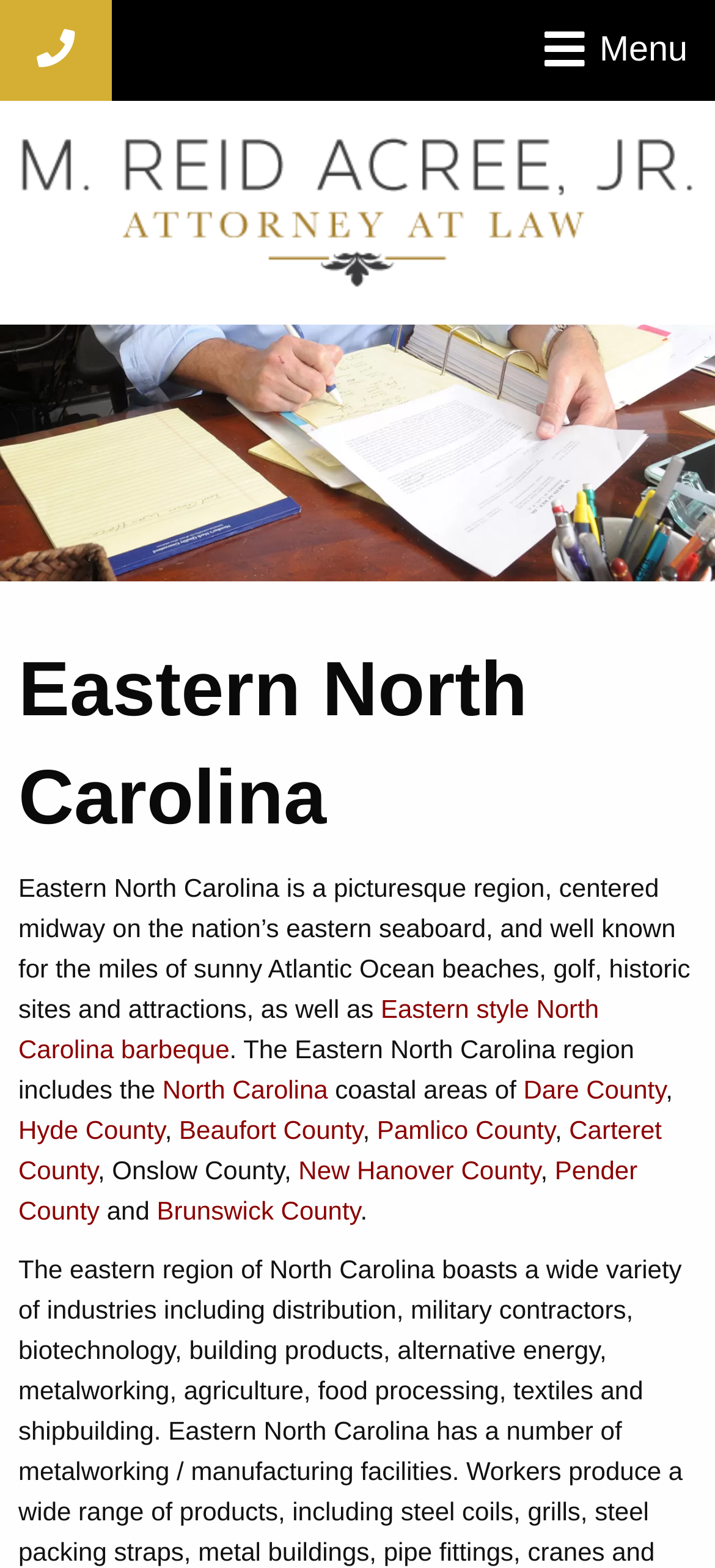Please locate the bounding box coordinates of the element's region that needs to be clicked to follow the instruction: "Learn about Eastern style North Carolina barbeque". The bounding box coordinates should be provided as four float numbers between 0 and 1, i.e., [left, top, right, bottom].

[0.026, 0.634, 0.838, 0.678]